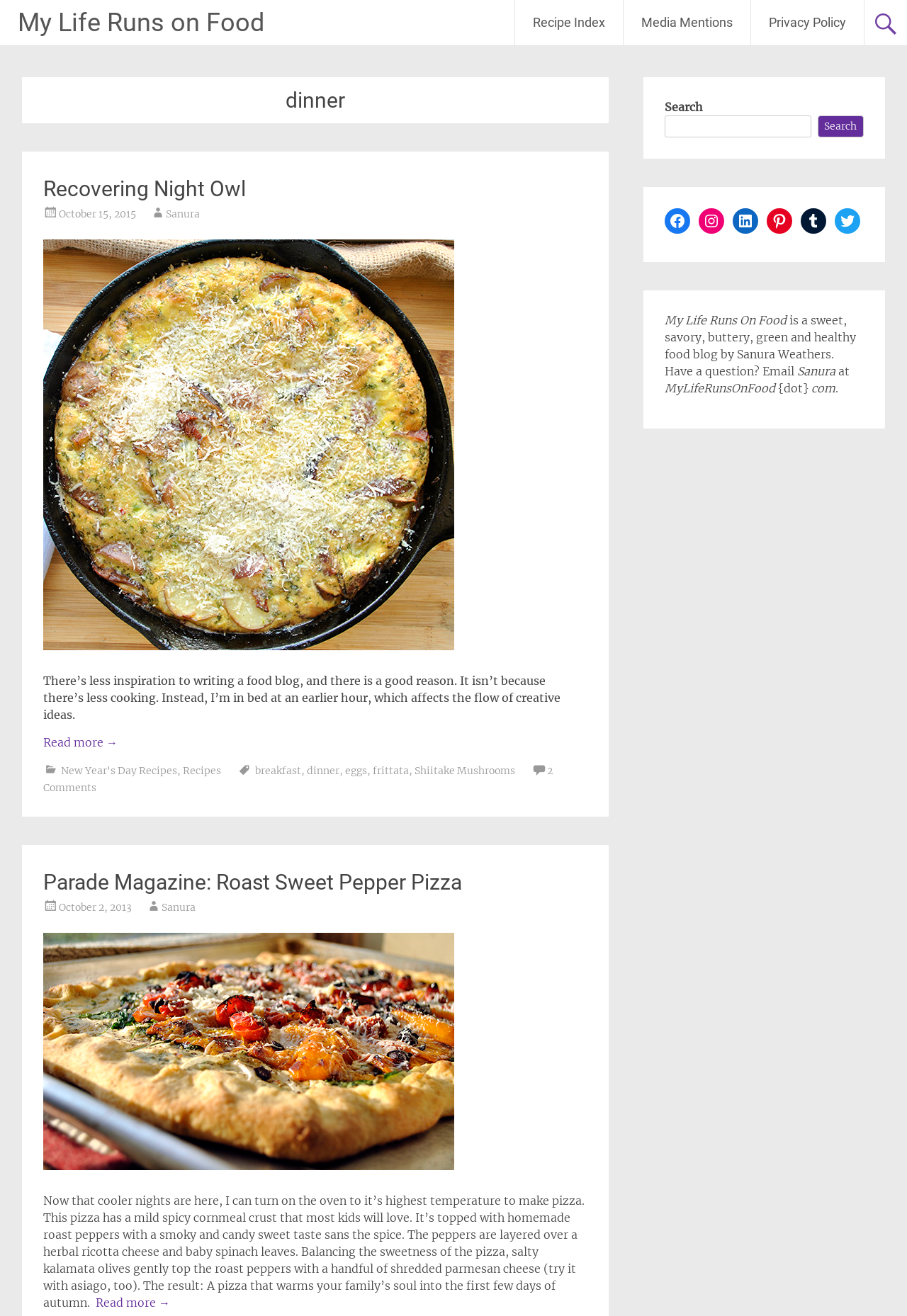Could you find the bounding box coordinates of the clickable area to complete this instruction: "Follow on Facebook"?

[0.733, 0.158, 0.761, 0.177]